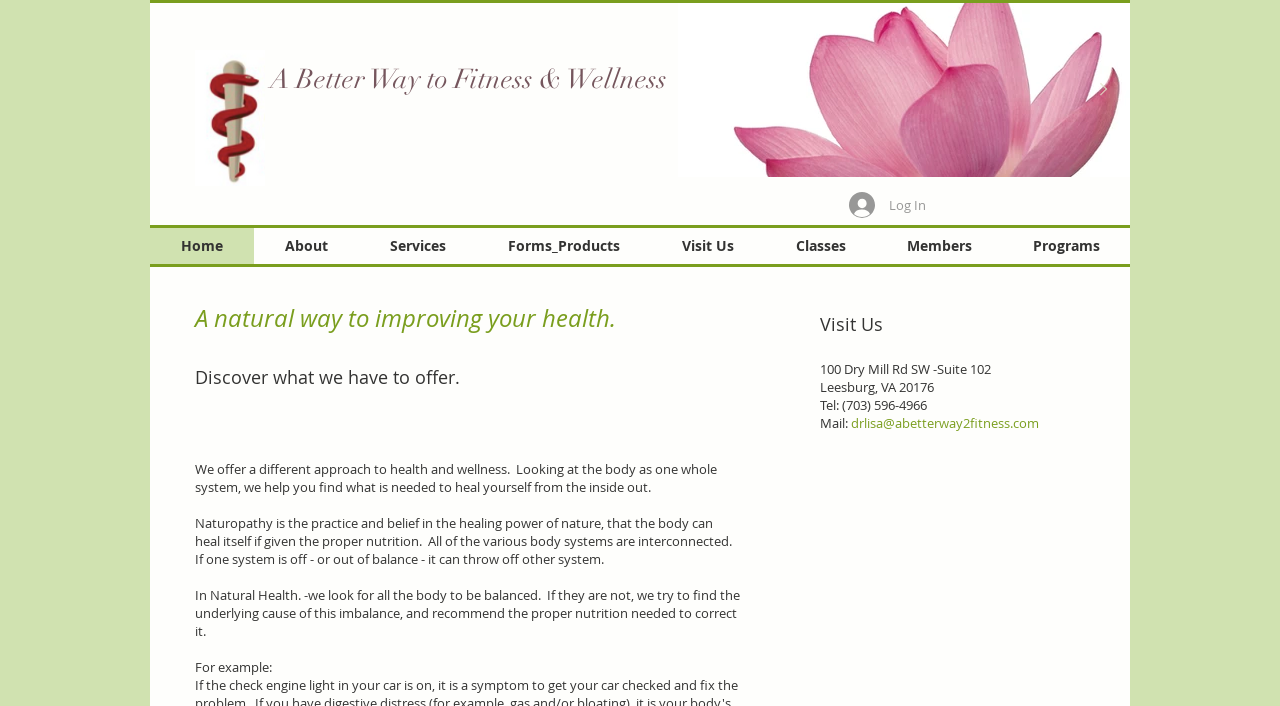Can you find the bounding box coordinates for the element that needs to be clicked to execute this instruction: "Visit the 'About' page"? The coordinates should be given as four float numbers between 0 and 1, i.e., [left, top, right, bottom].

[0.198, 0.323, 0.28, 0.374]